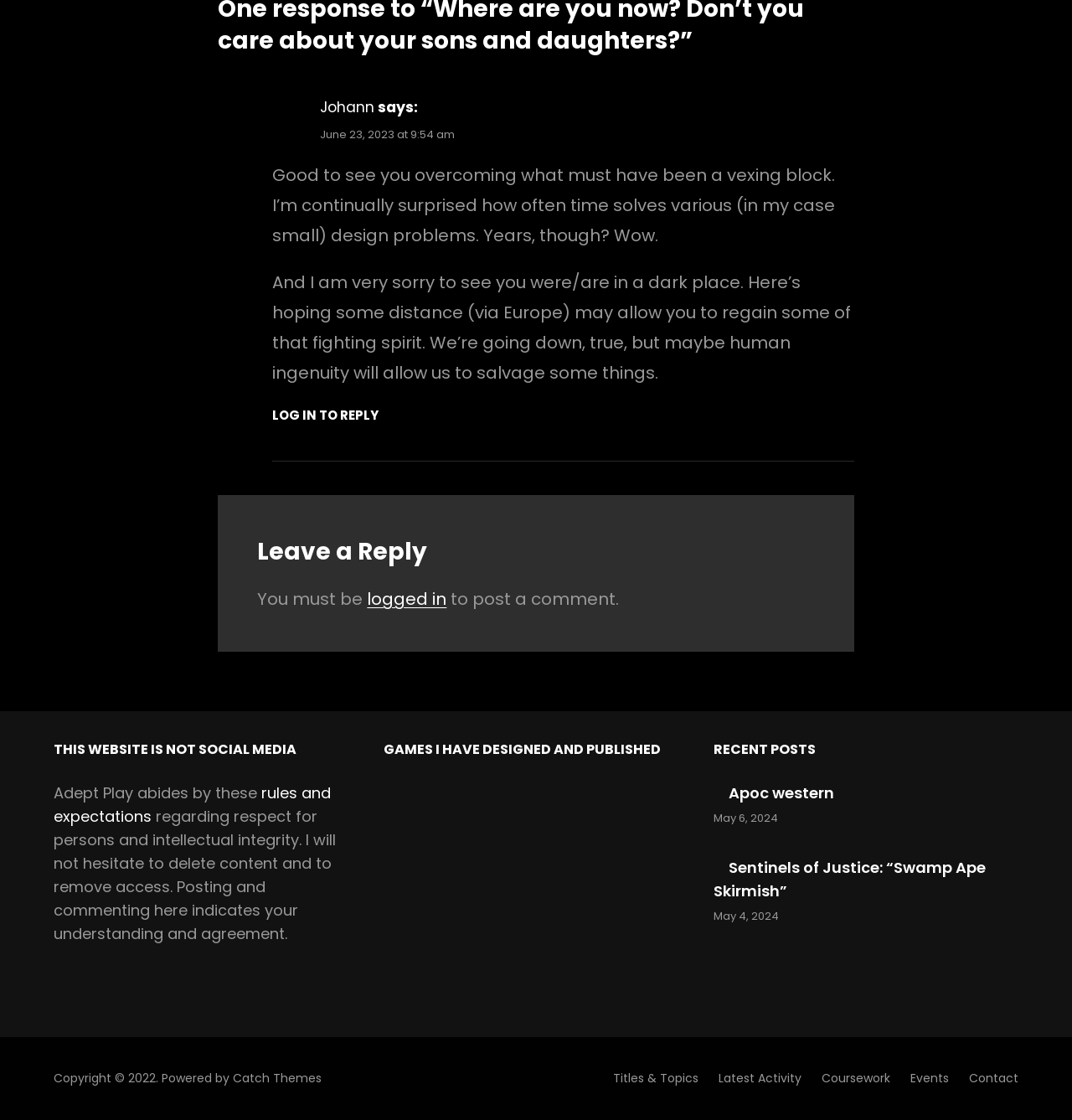Specify the bounding box coordinates of the element's area that should be clicked to execute the given instruction: "Click on 'rules and expectations'". The coordinates should be four float numbers between 0 and 1, i.e., [left, top, right, bottom].

[0.05, 0.698, 0.309, 0.738]